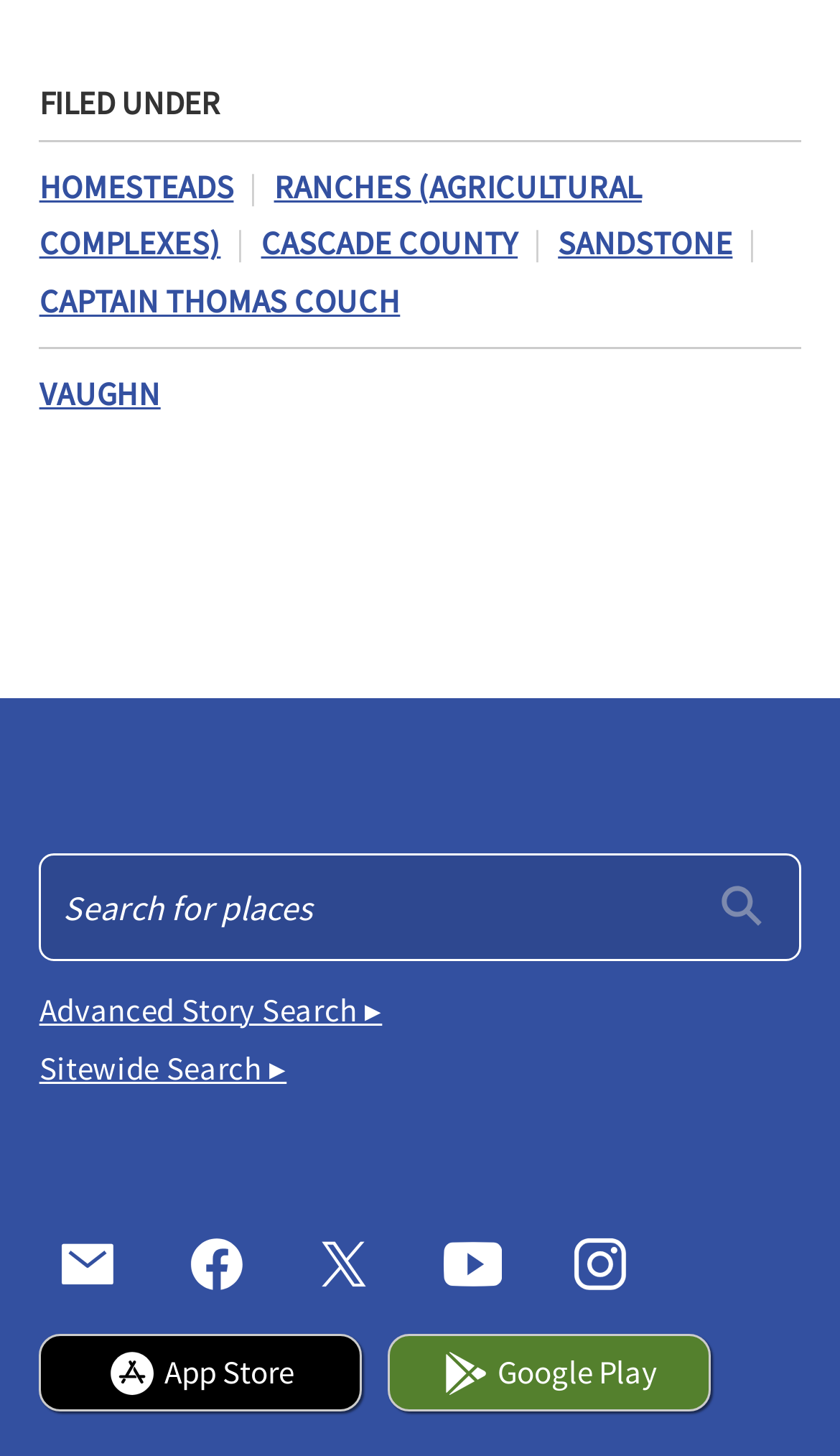Provide your answer to the question using just one word or phrase: What is the category of 'CASCADE COUNTY'?

FILED UNDER